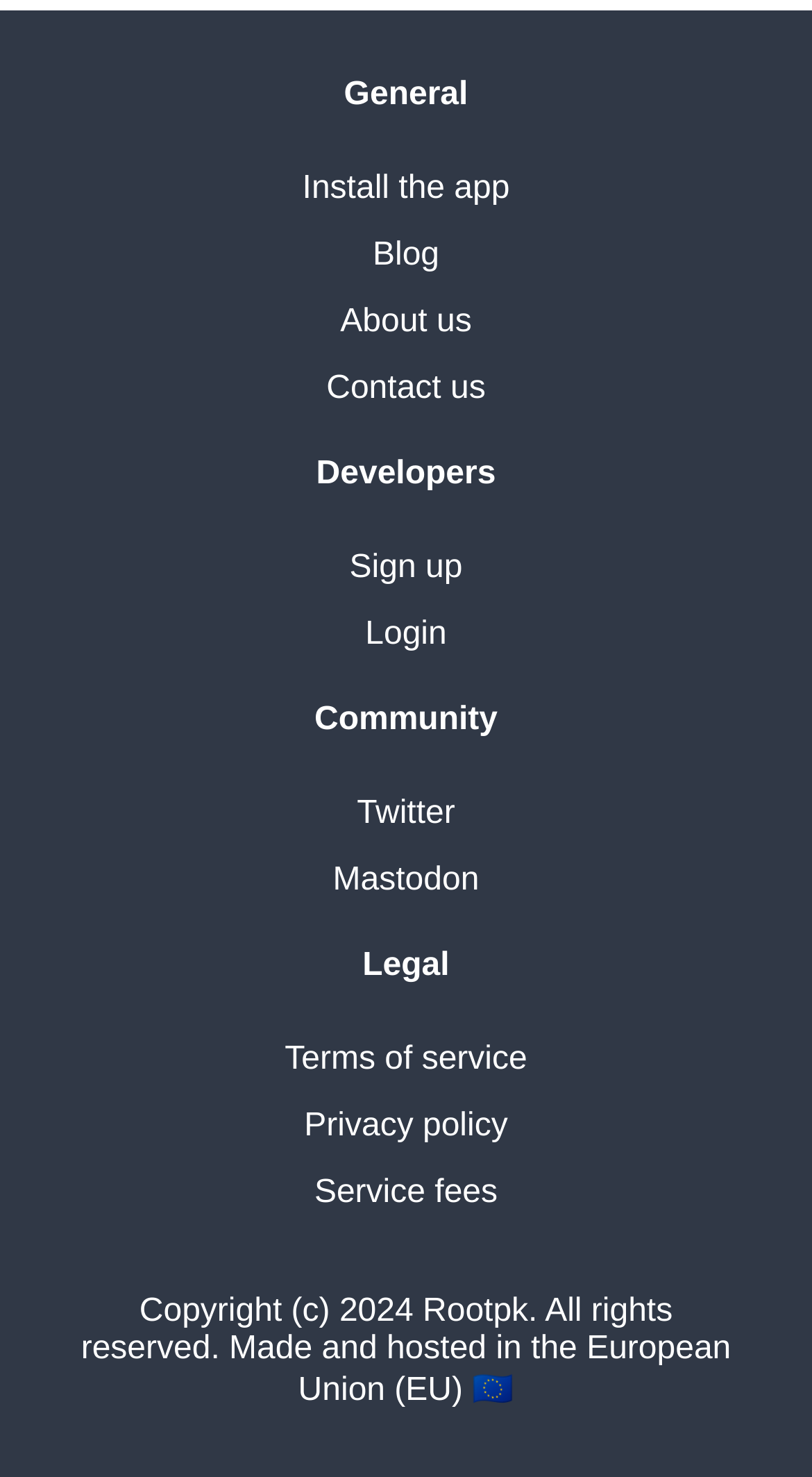Identify the bounding box coordinates of the clickable region necessary to fulfill the following instruction: "Follow on Twitter". The bounding box coordinates should be four float numbers between 0 and 1, i.e., [left, top, right, bottom].

[0.44, 0.538, 0.56, 0.562]